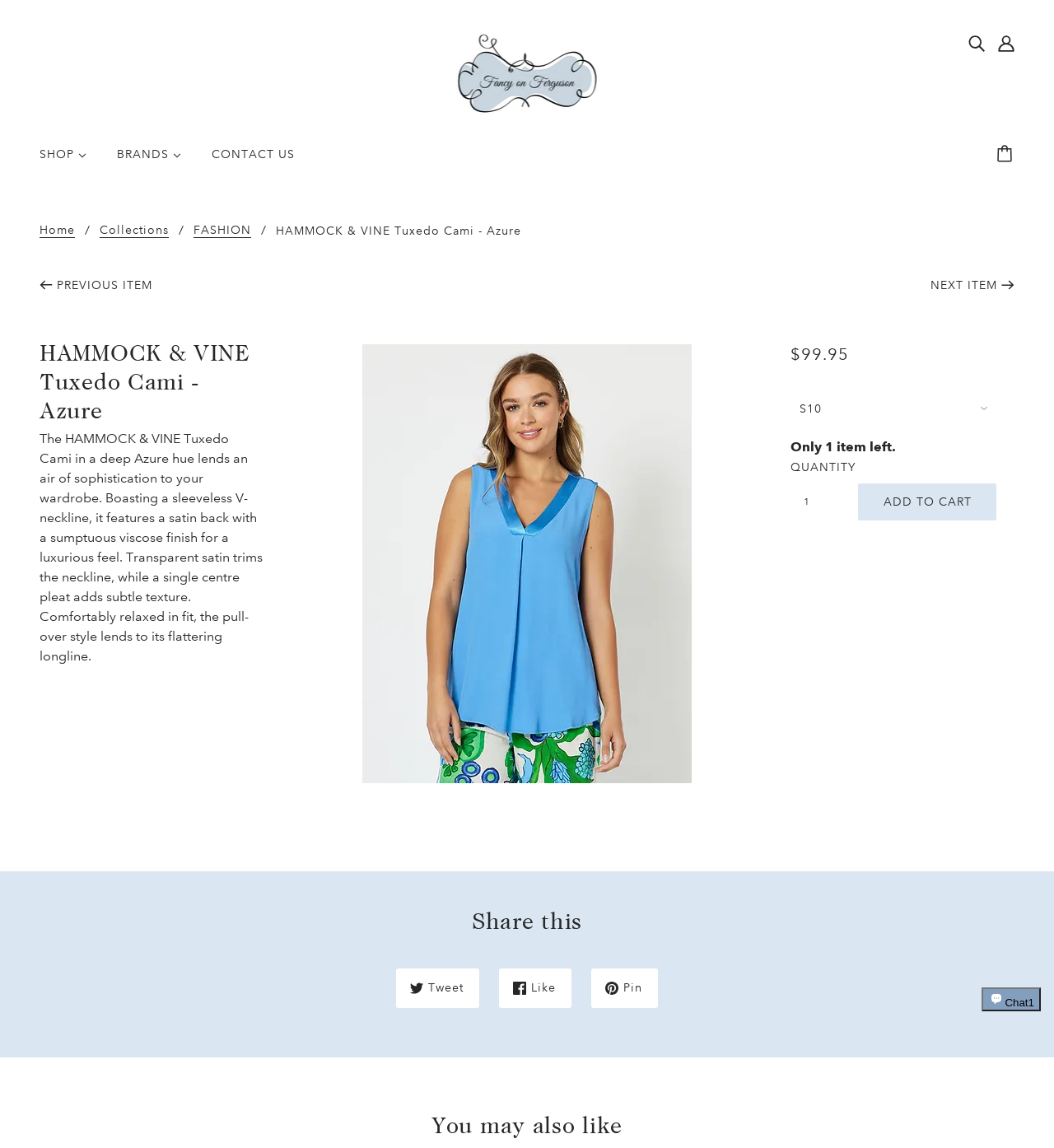Can you specify the bounding box coordinates for the region that should be clicked to fulfill this instruction: "Shop by brand".

[0.098, 0.118, 0.184, 0.162]